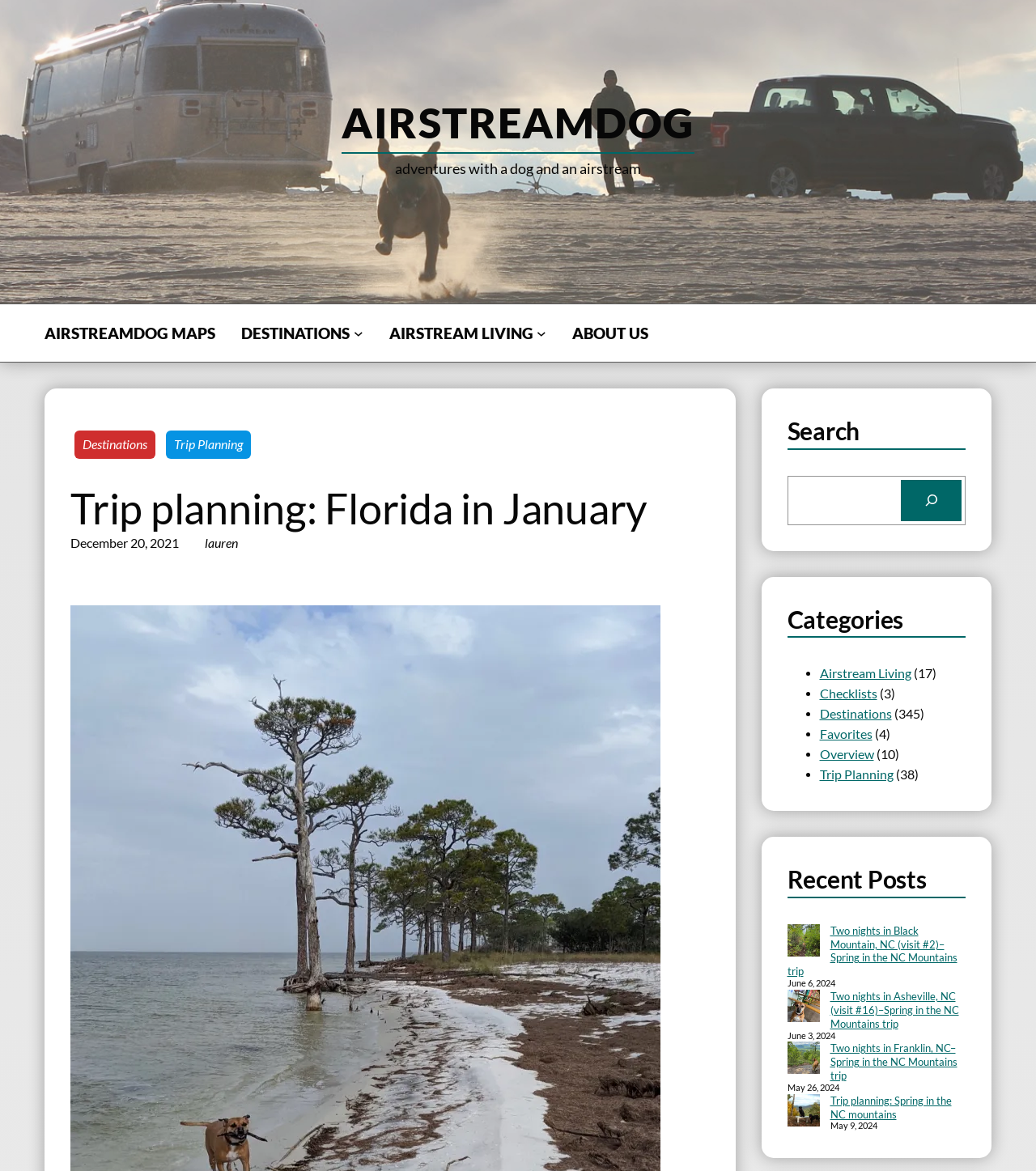Highlight the bounding box of the UI element that corresponds to this description: "Trip Planning".

[0.791, 0.655, 0.862, 0.668]